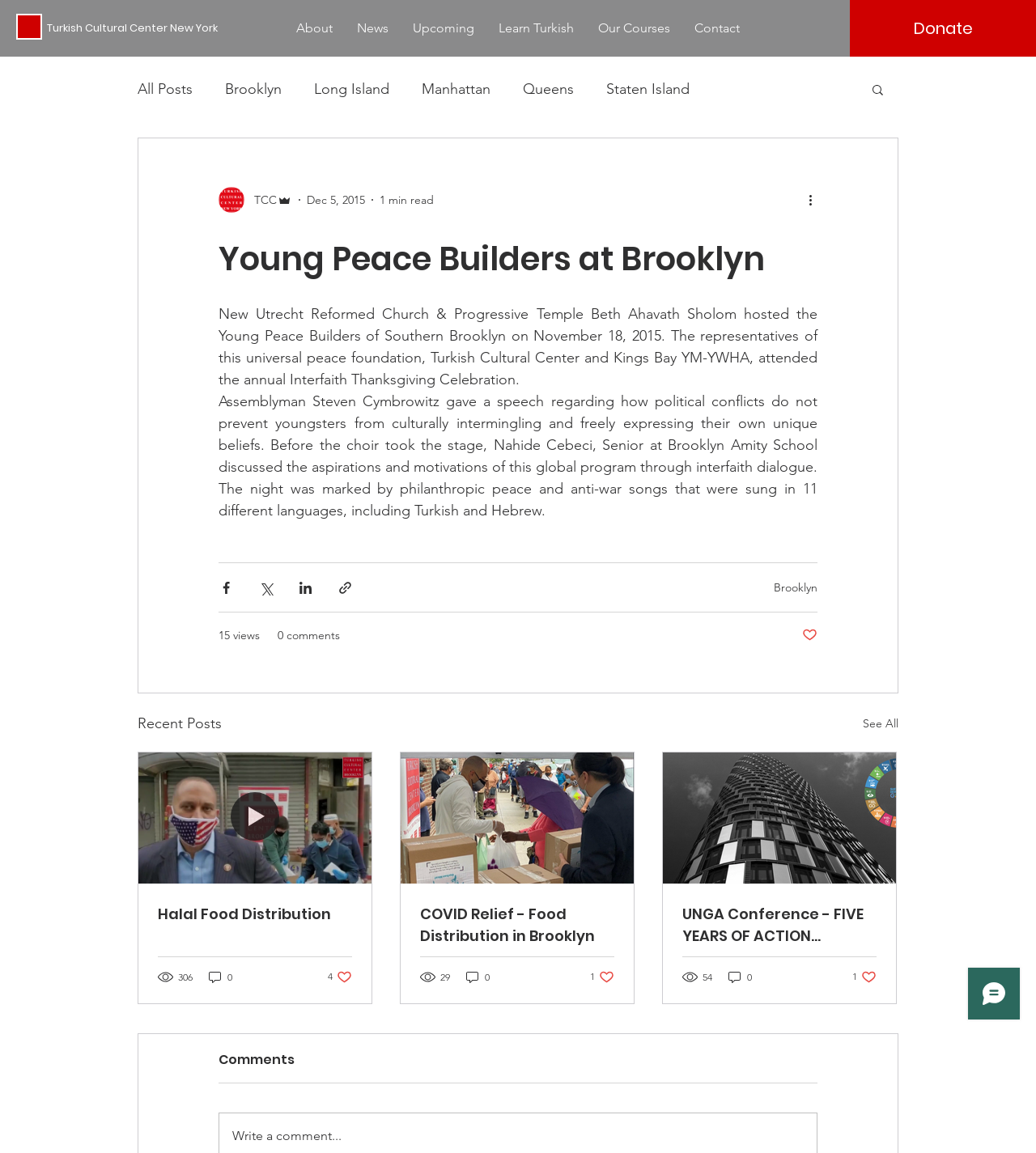What is the purpose of the button with the Facebook icon?
Answer with a single word or phrase, using the screenshot for reference.

Share via Facebook